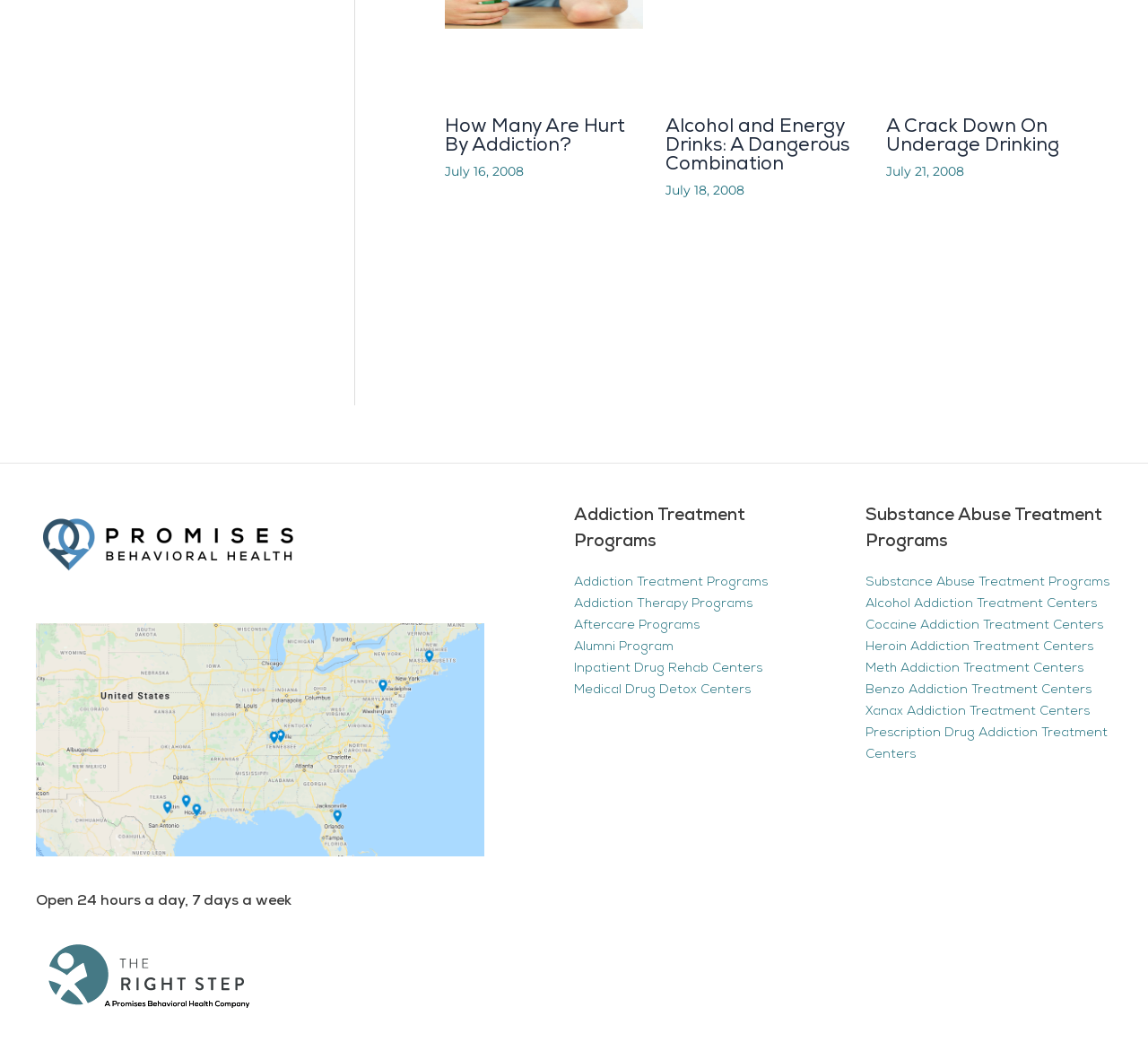Determine the bounding box coordinates of the section I need to click to execute the following instruction: "Read the previous post". Provide the coordinates as four float numbers between 0 and 1, i.e., [left, top, right, bottom].

None